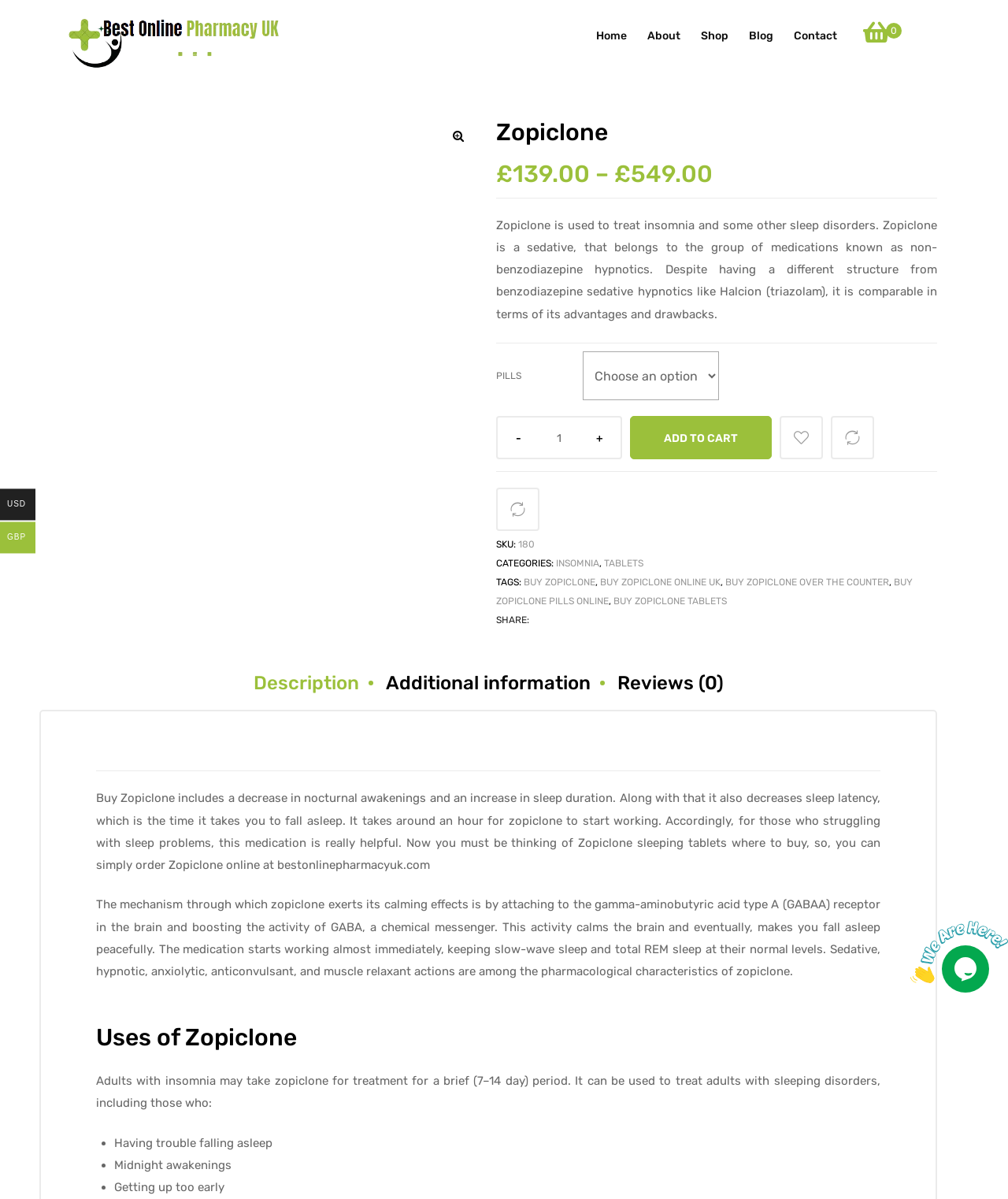What is the price of Zopiclone 7.5 mg tablets? Based on the screenshot, please respond with a single word or phrase.

£139.00